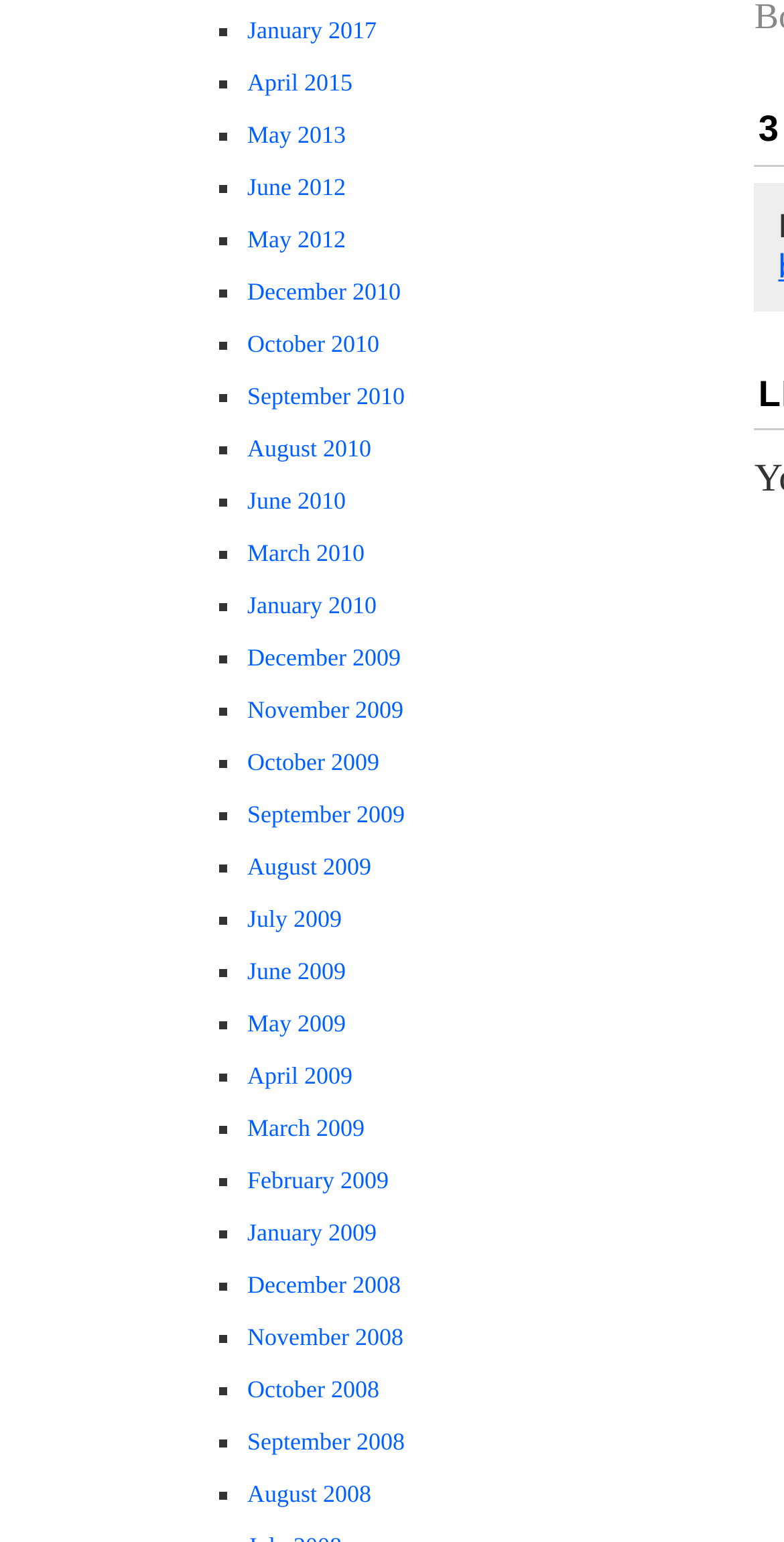Please pinpoint the bounding box coordinates for the region I should click to adhere to this instruction: "View December 2010".

[0.315, 0.179, 0.511, 0.198]